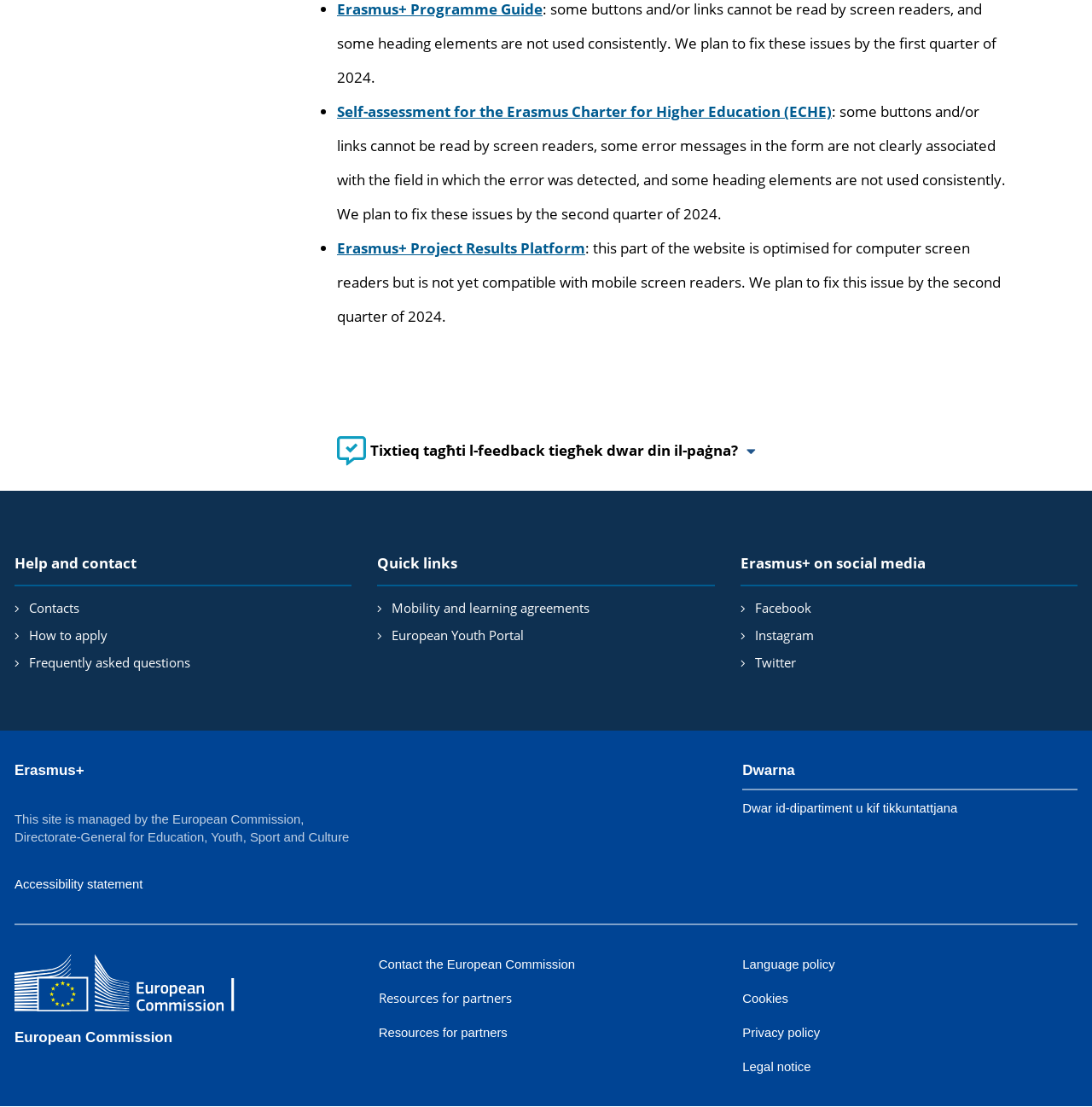Find the bounding box coordinates for the element that must be clicked to complete the instruction: "Follow the European Commission on social media". The coordinates should be four float numbers between 0 and 1, indicated as [left, top, right, bottom].

[0.347, 0.896, 0.468, 0.908]